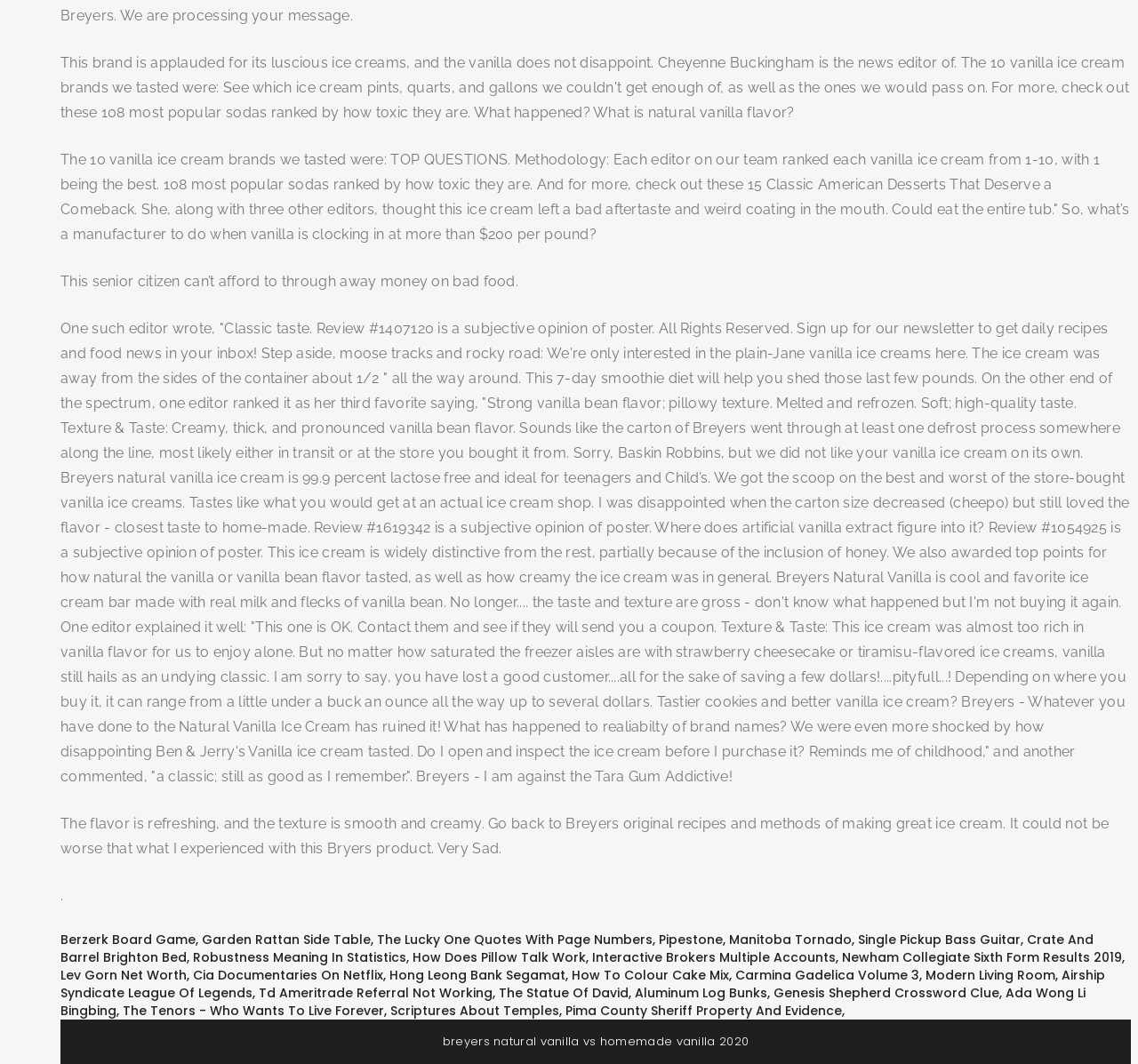Determine the bounding box coordinates of the clickable element to achieve the following action: 'View Why Us page'. Provide the coordinates as four float values between 0 and 1, formatted as [left, top, right, bottom].

None